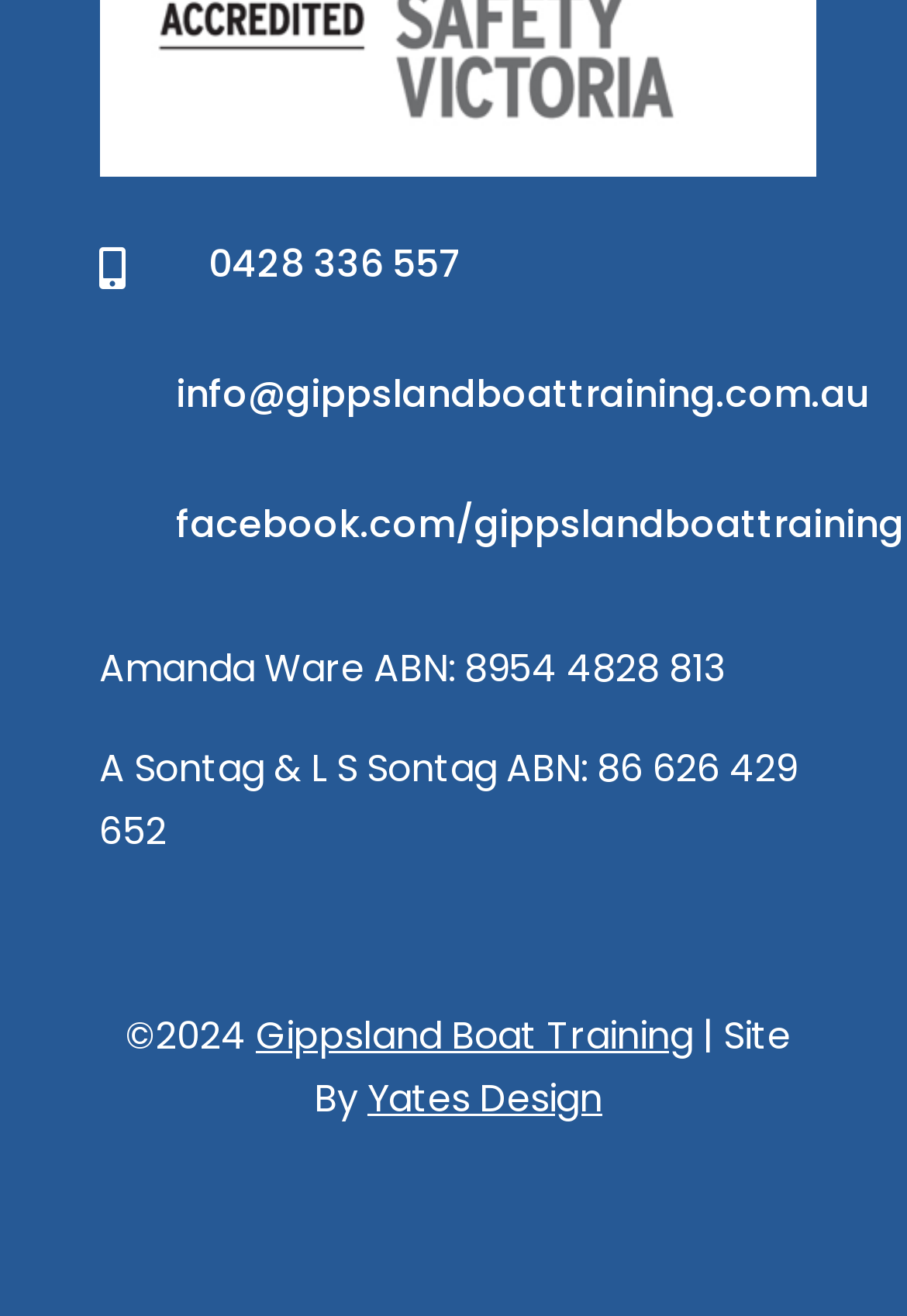What is the phone number on the webpage?
Based on the screenshot, answer the question with a single word or phrase.

0428 336 557